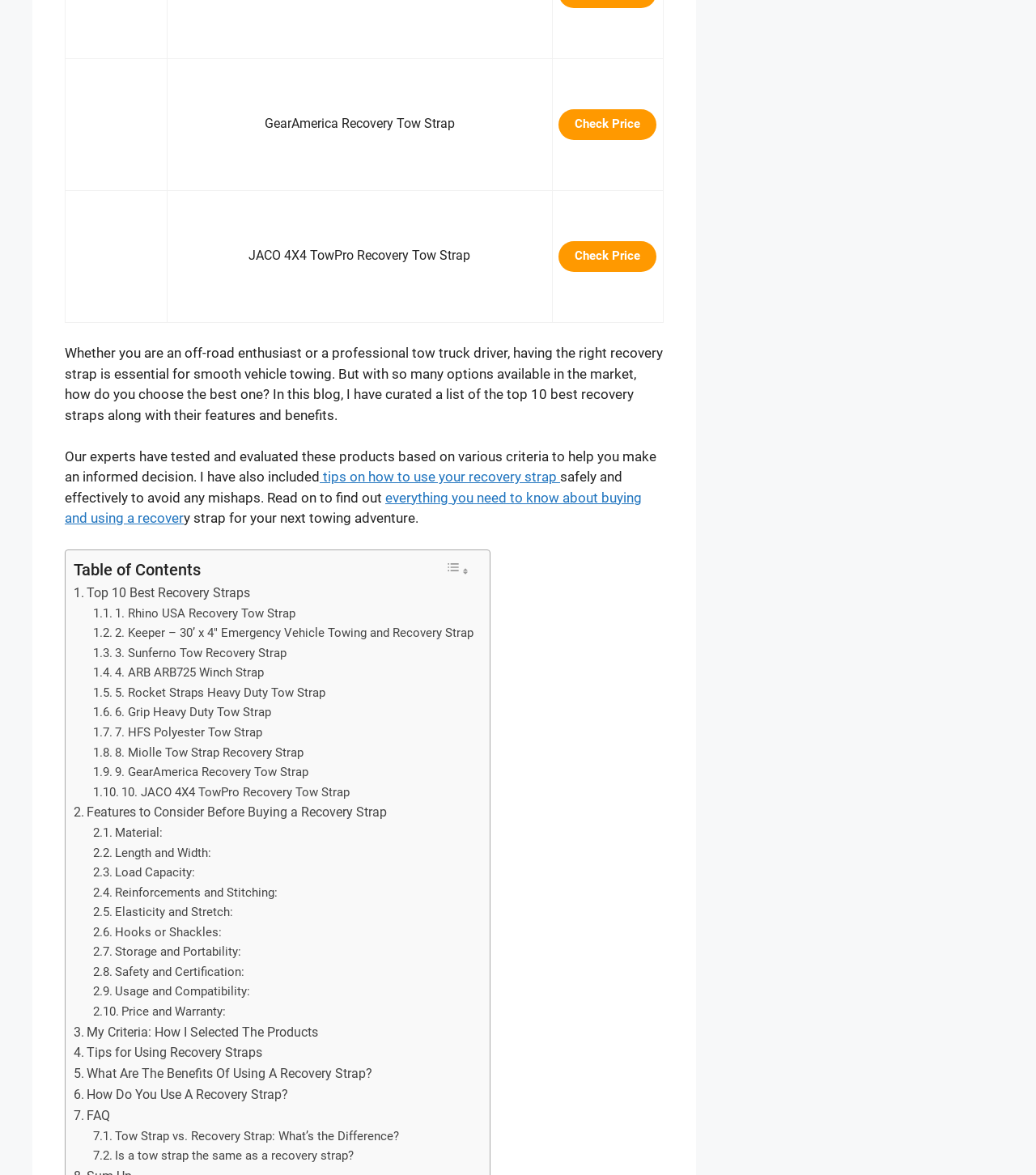Is there a section on tips for using recovery straps on this webpage?
Give a one-word or short-phrase answer derived from the screenshot.

Yes